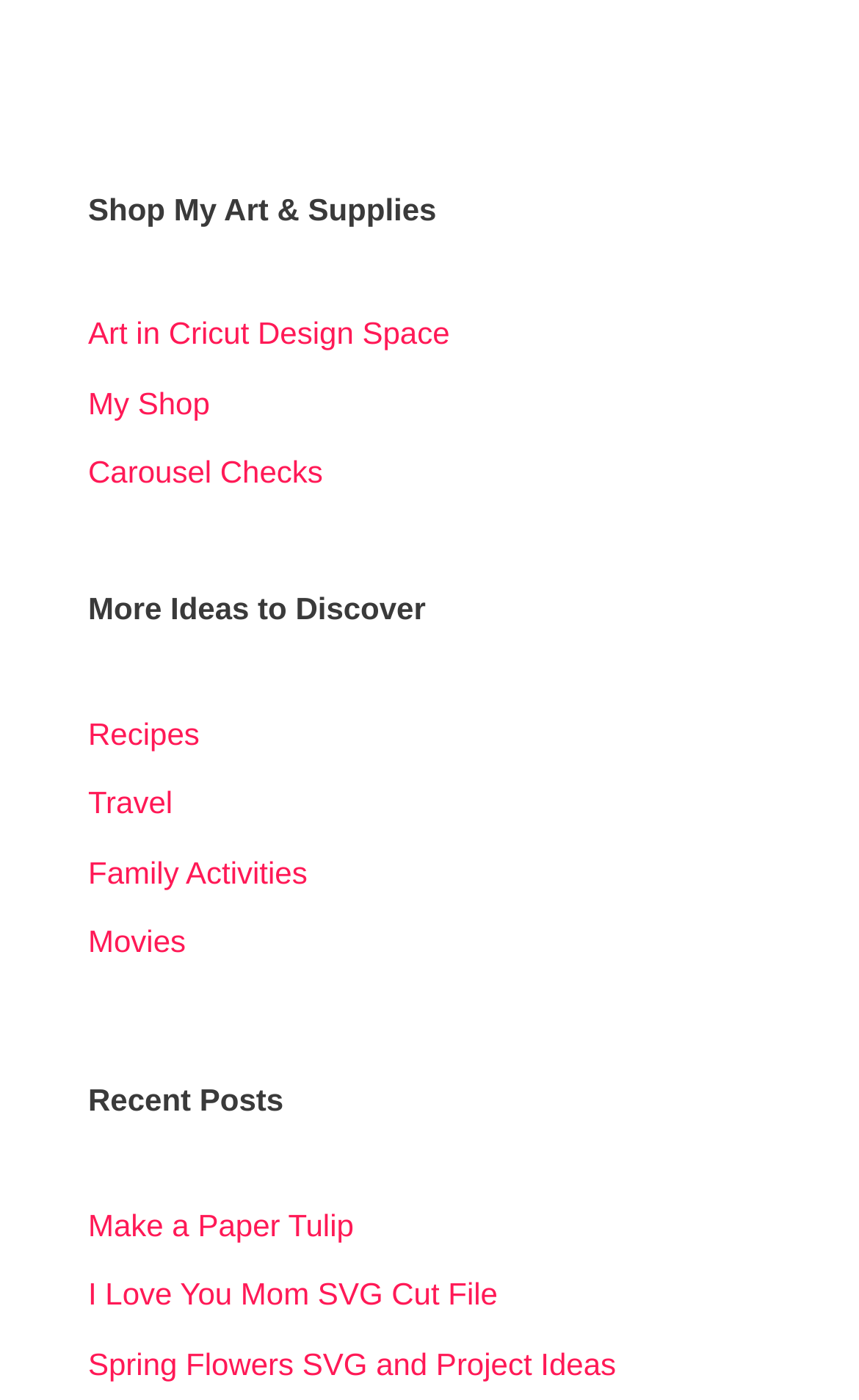Pinpoint the bounding box coordinates of the element to be clicked to execute the instruction: "Read Make a Paper Tulip".

[0.103, 0.862, 0.412, 0.887]